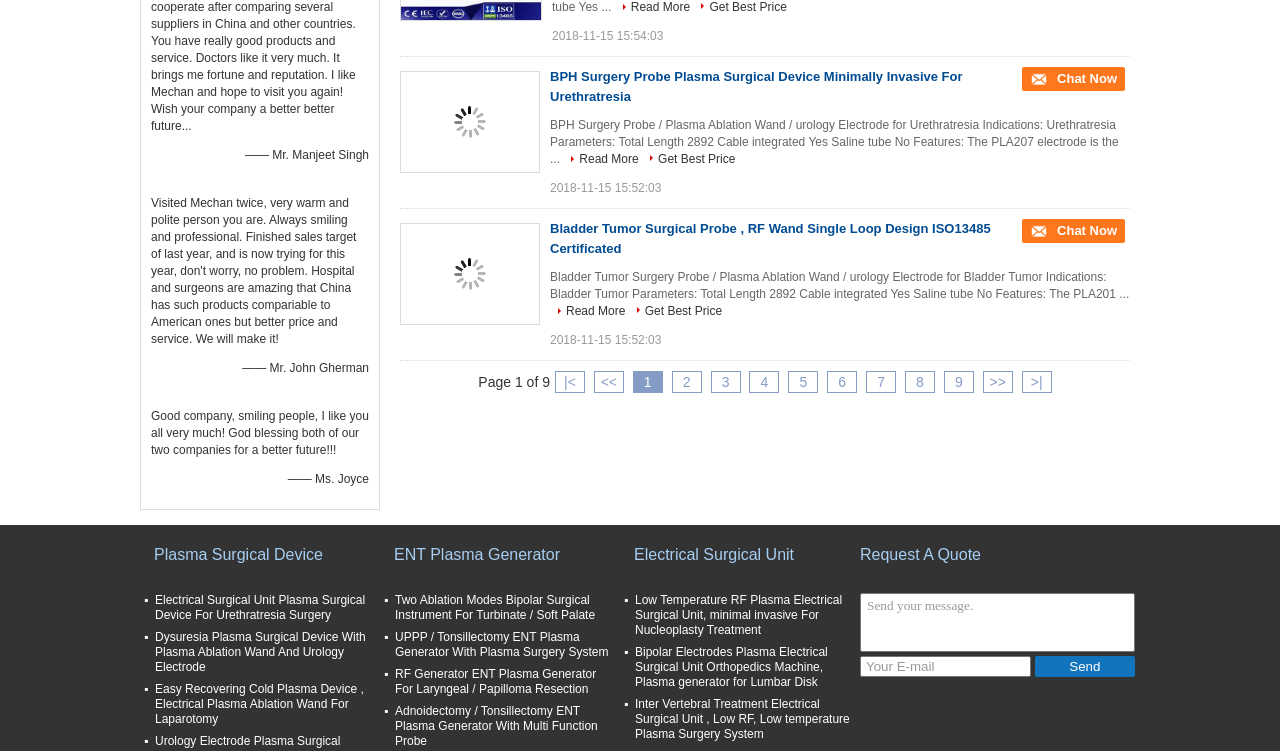Please identify the coordinates of the bounding box for the clickable region that will accomplish this instruction: "Click on the 'buy BPH Surgery Probe Plasma Surgical Device Minimally Invasive For Urethratresia online manufacturer' link".

[0.312, 0.095, 0.422, 0.23]